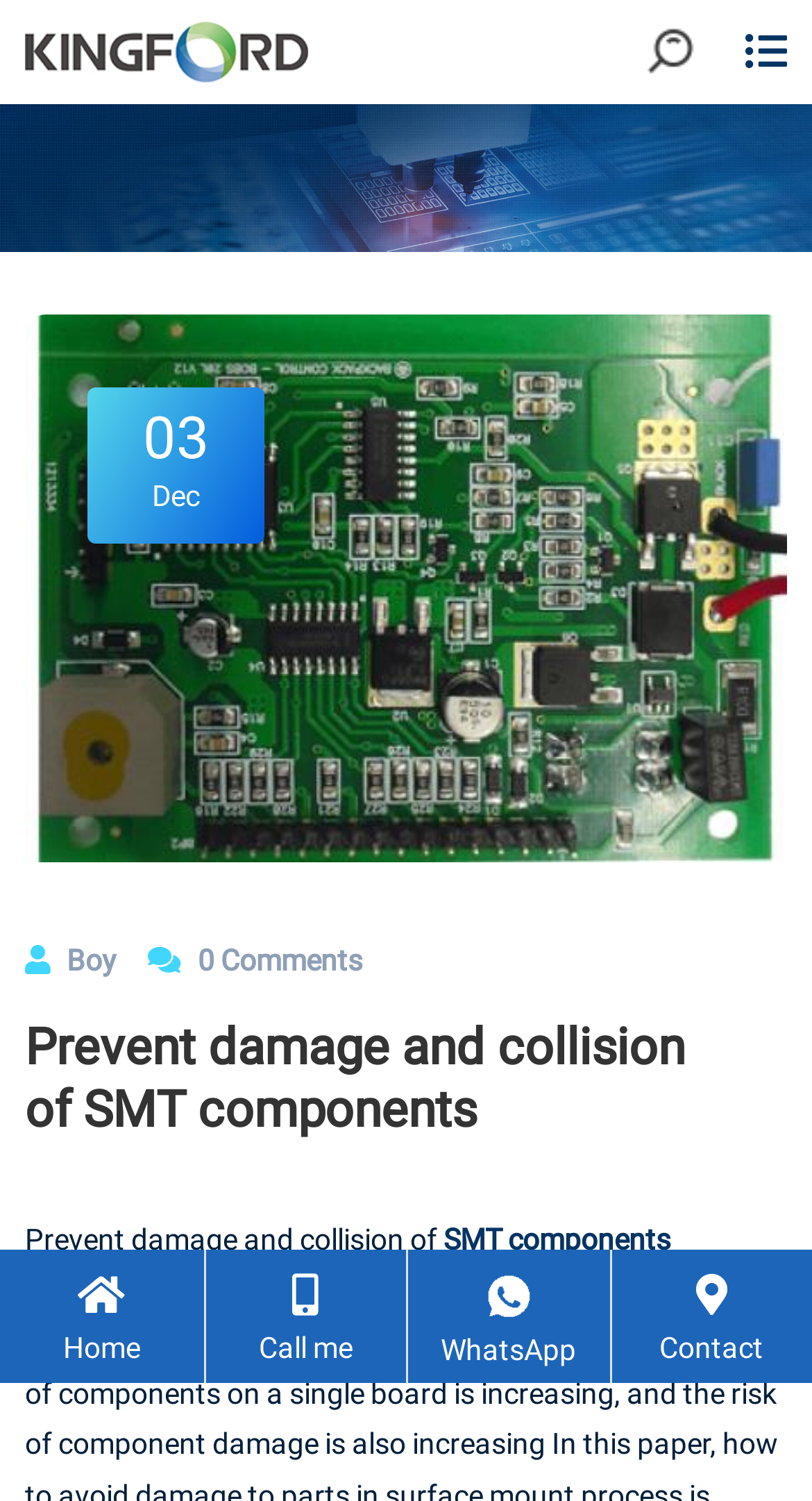Please identify the bounding box coordinates of the element on the webpage that should be clicked to follow this instruction: "View company information". The bounding box coordinates should be given as four float numbers between 0 and 1, formatted as [left, top, right, bottom].

[0.031, 0.014, 0.38, 0.056]